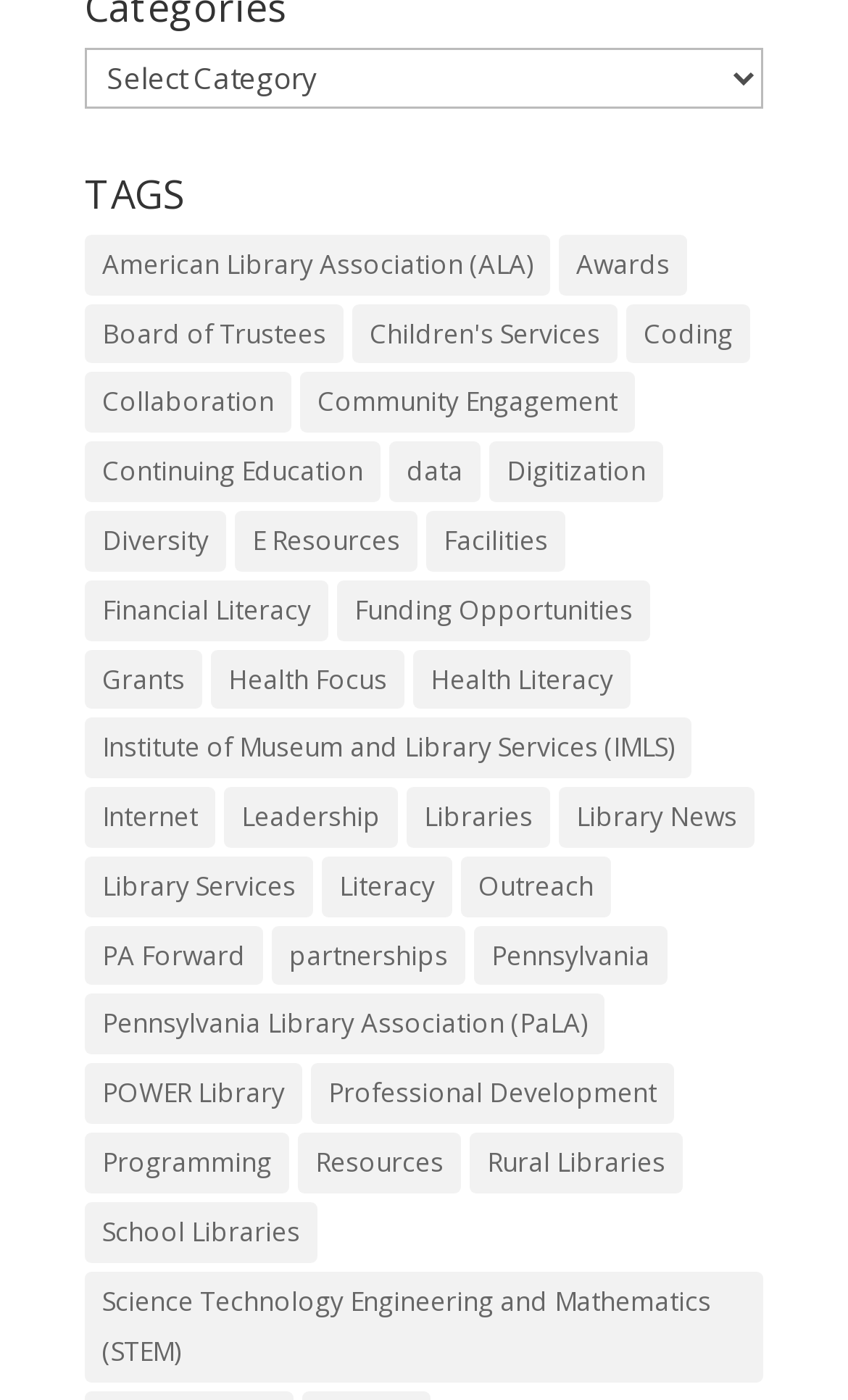Locate the bounding box coordinates of the element that should be clicked to fulfill the instruction: "View American Library Association (ALA) items".

[0.1, 0.167, 0.649, 0.21]